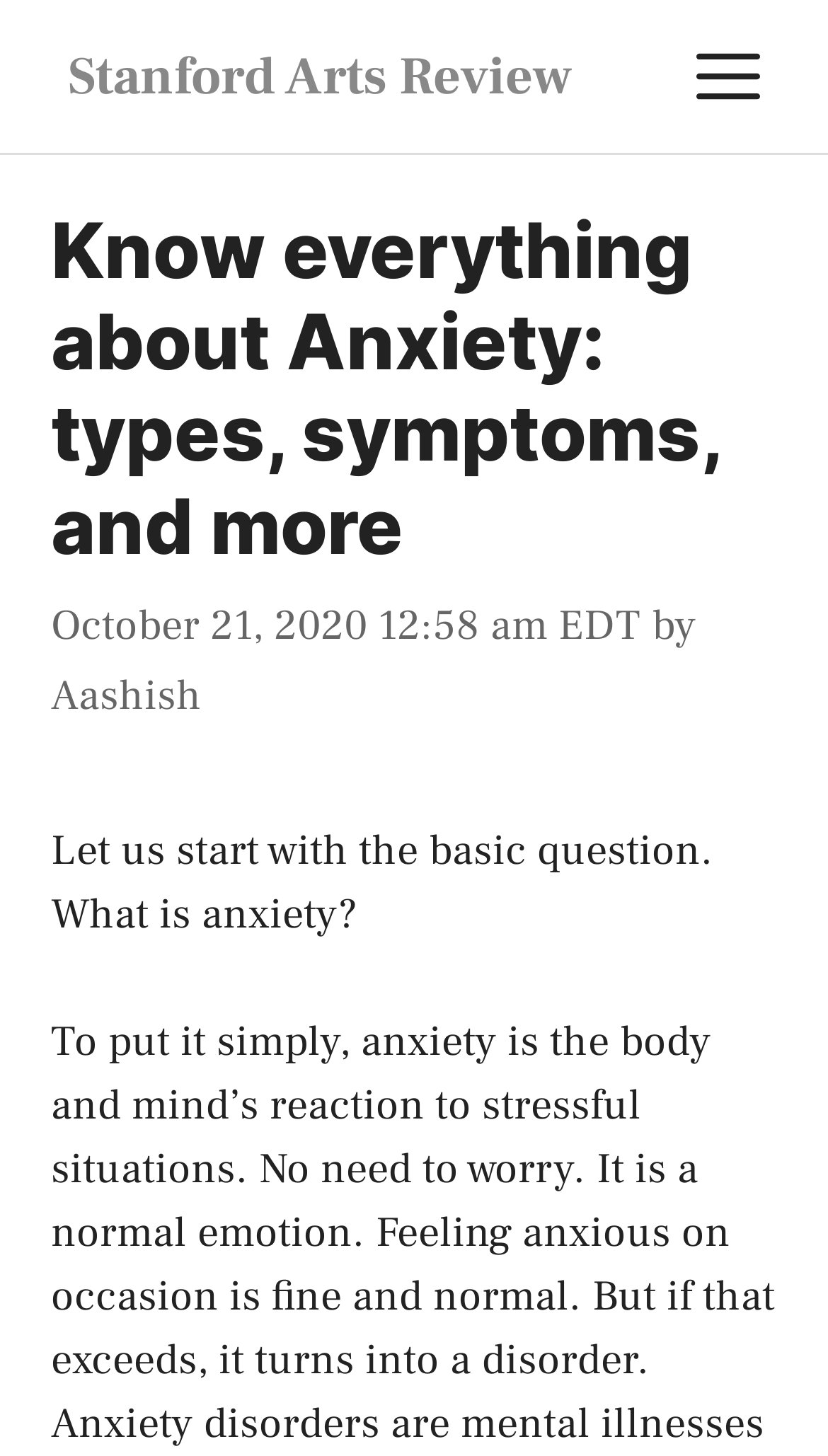Give a one-word or short phrase answer to this question: 
What is the date of the article?

October 21, 2020